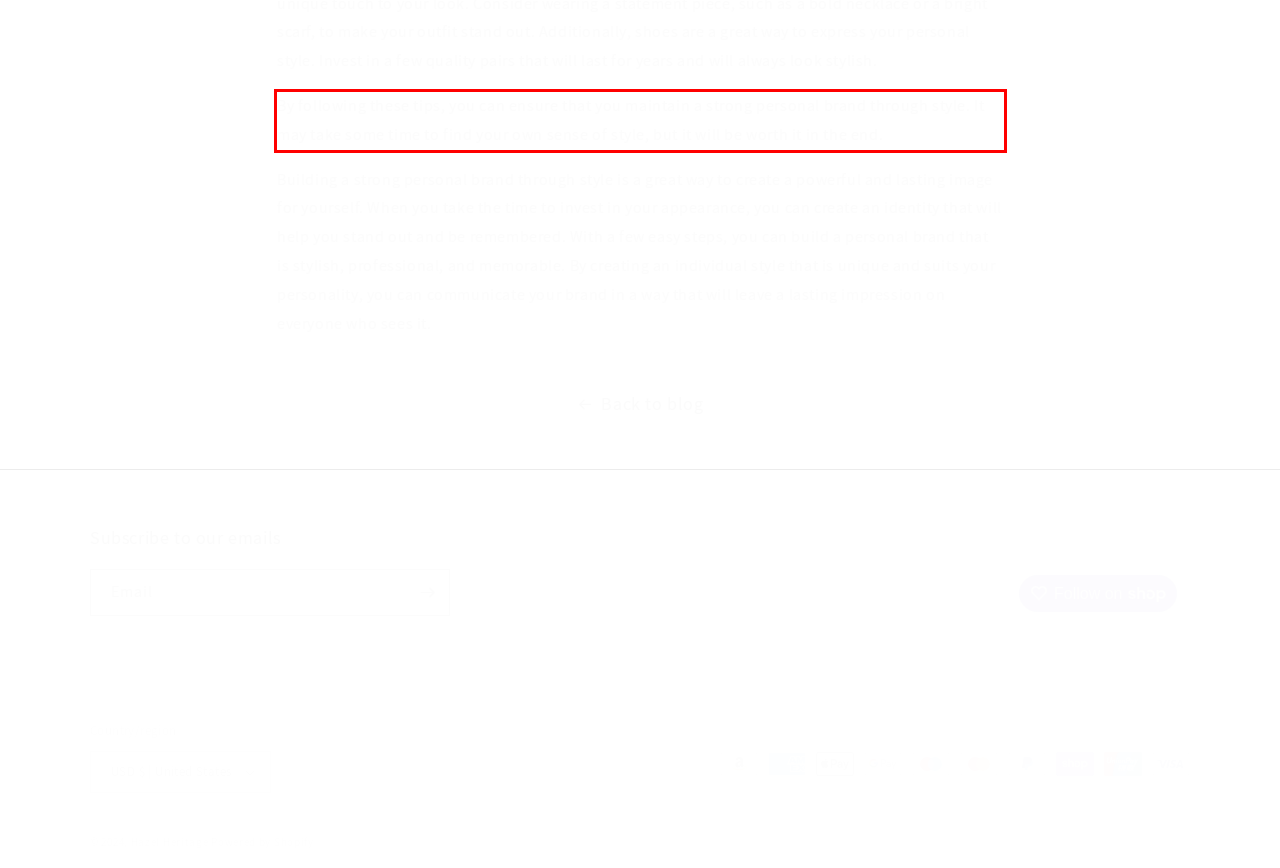You are provided with a screenshot of a webpage that includes a UI element enclosed in a red rectangle. Extract the text content inside this red rectangle.

By following these tips, you can ensure that you maintain a strong personal brand through style. It may take some time to find your own sense of style, but it will be worth it in the end.